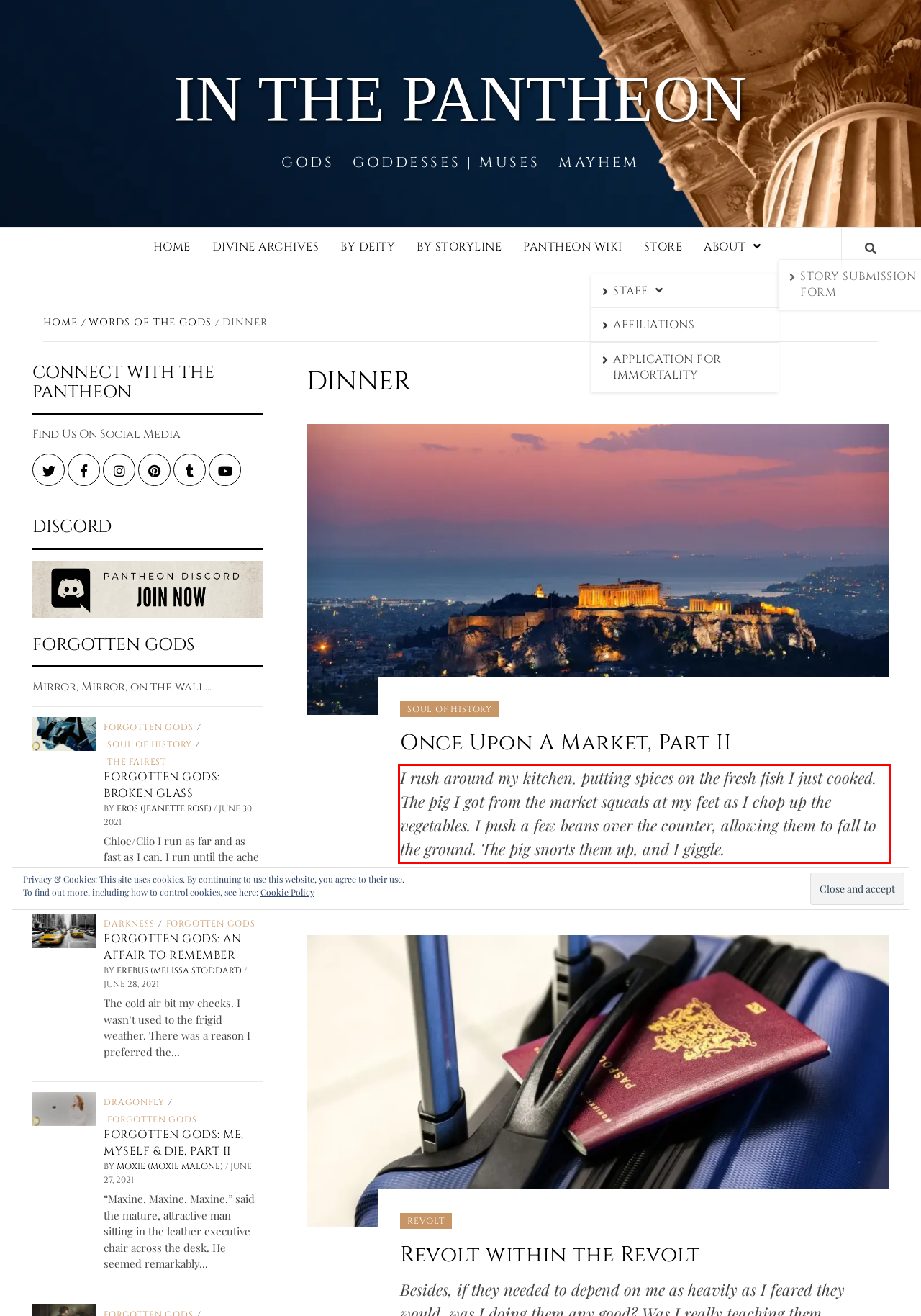Analyze the screenshot of a webpage where a red rectangle is bounding a UI element. Extract and generate the text content within this red bounding box.

I rush around my kitchen, putting spices on the fresh fish I just cooked. The pig I got from the market squeals at my feet as I chop up the vegetables. I push a few beans over the counter, allowing them to fall to the ground. The pig snorts them up, and I giggle.